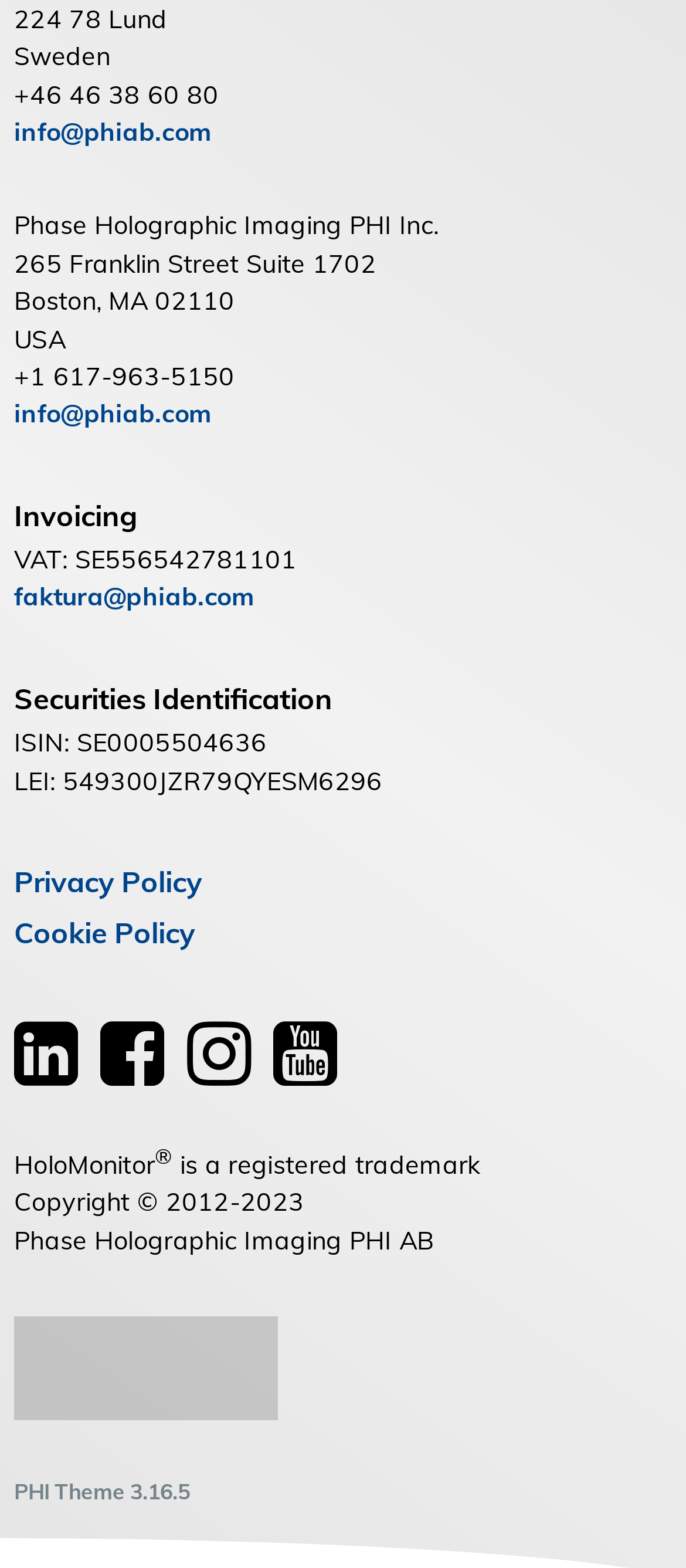Provide your answer in one word or a succinct phrase for the question: 
What is the product name?

HoloMonitor